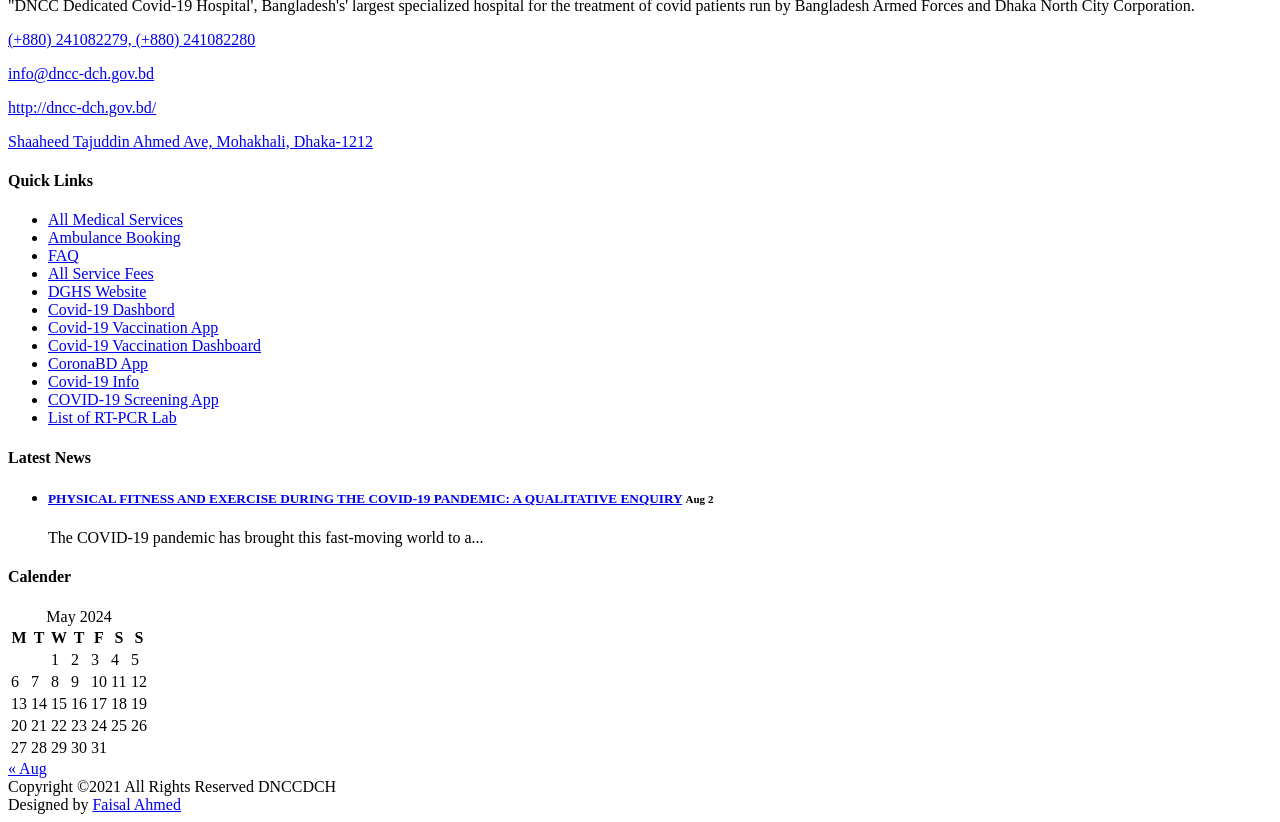Determine the bounding box coordinates for the HTML element mentioned in the following description: "(+880) 241082279, (+880) 241082280". The coordinates should be a list of four floats ranging from 0 to 1, represented as [left, top, right, bottom].

[0.006, 0.038, 0.199, 0.058]